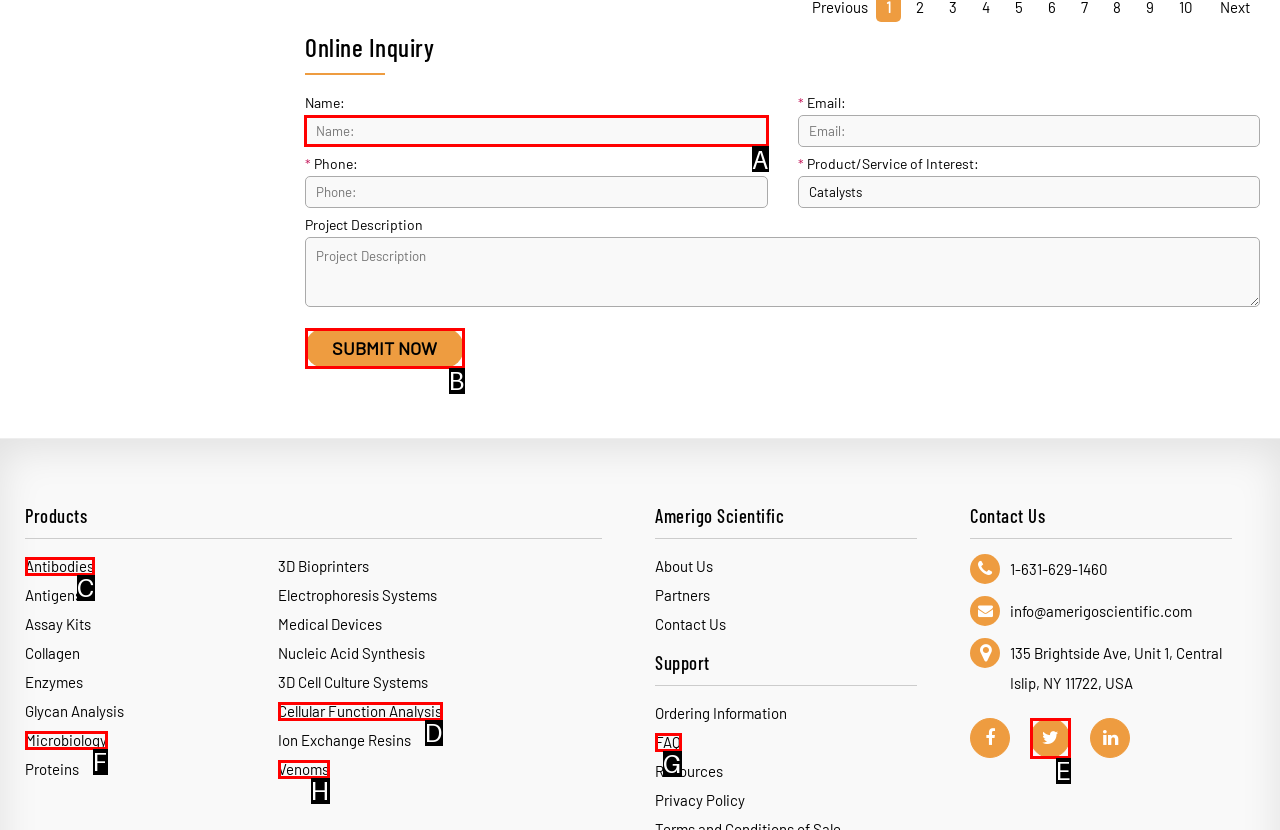For the instruction: Enter name, which HTML element should be clicked?
Respond with the letter of the appropriate option from the choices given.

A